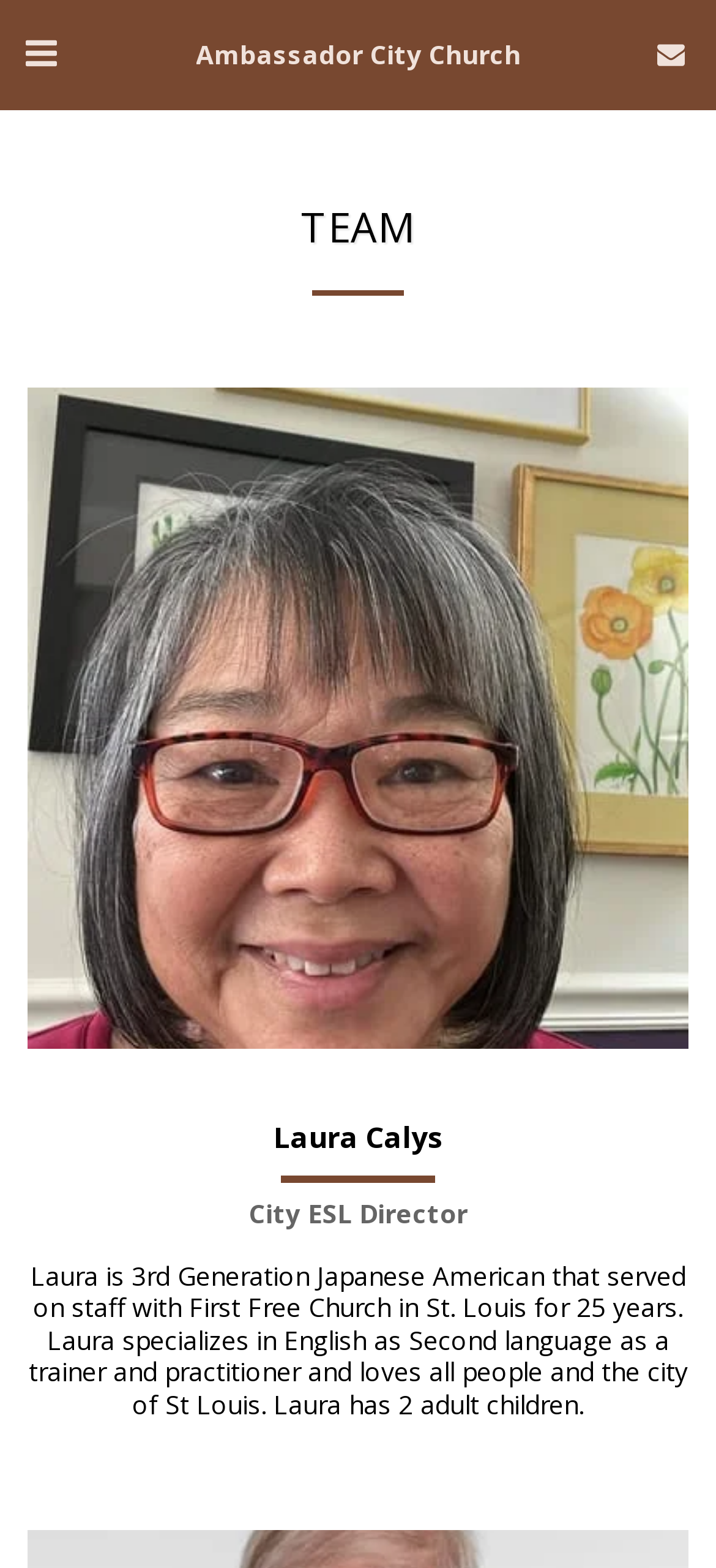What is the orientation of the separator element?
Using the image, respond with a single word or phrase.

horizontal